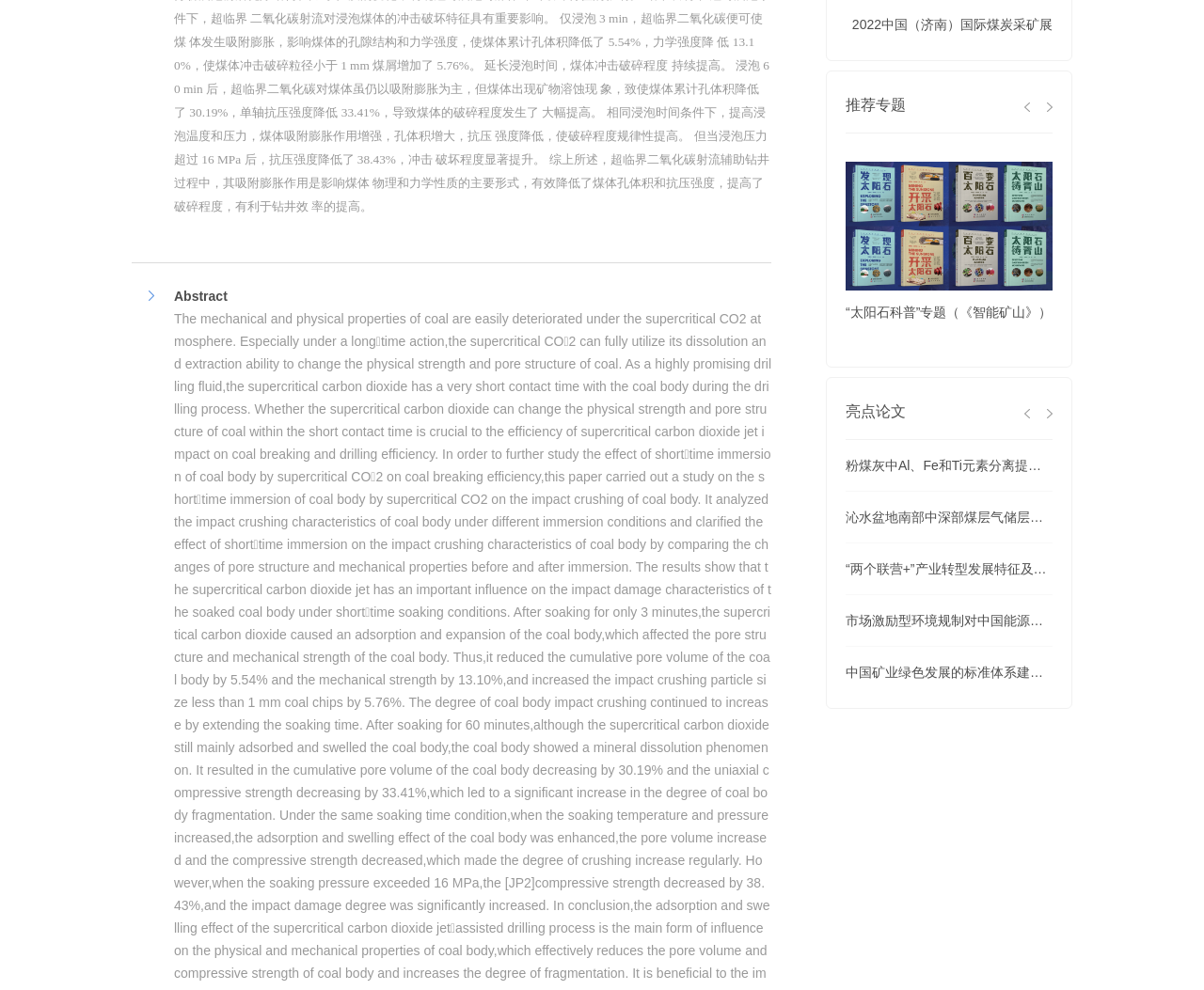Please identify the bounding box coordinates of the clickable area that will allow you to execute the instruction: "read paper about separation and extraction of Al, Fe, and Ti elements from fly ash".

[0.702, 0.463, 0.919, 0.478]